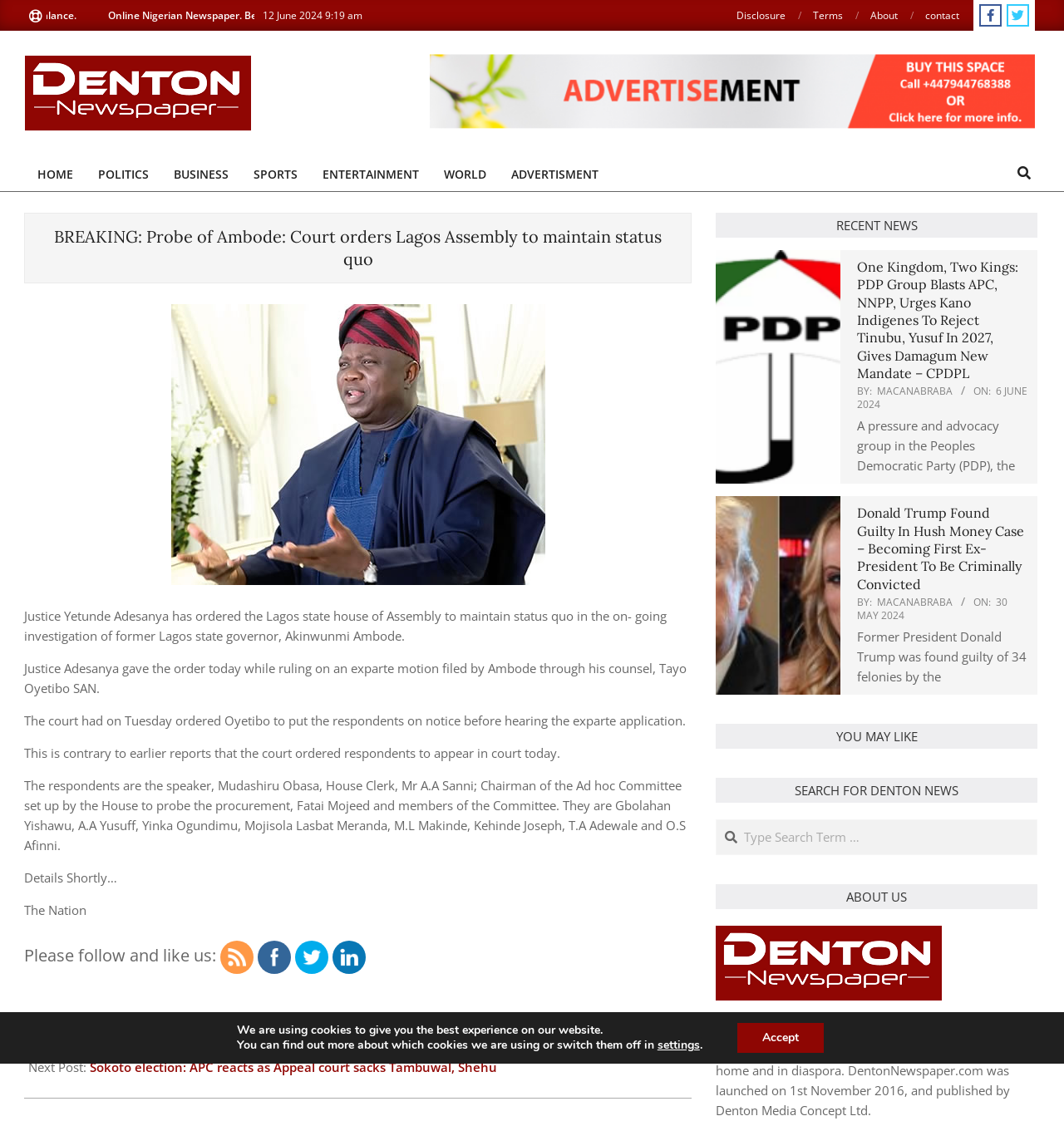Respond to the following query with just one word or a short phrase: 
How many social media links are there at the bottom of the webpage?

5